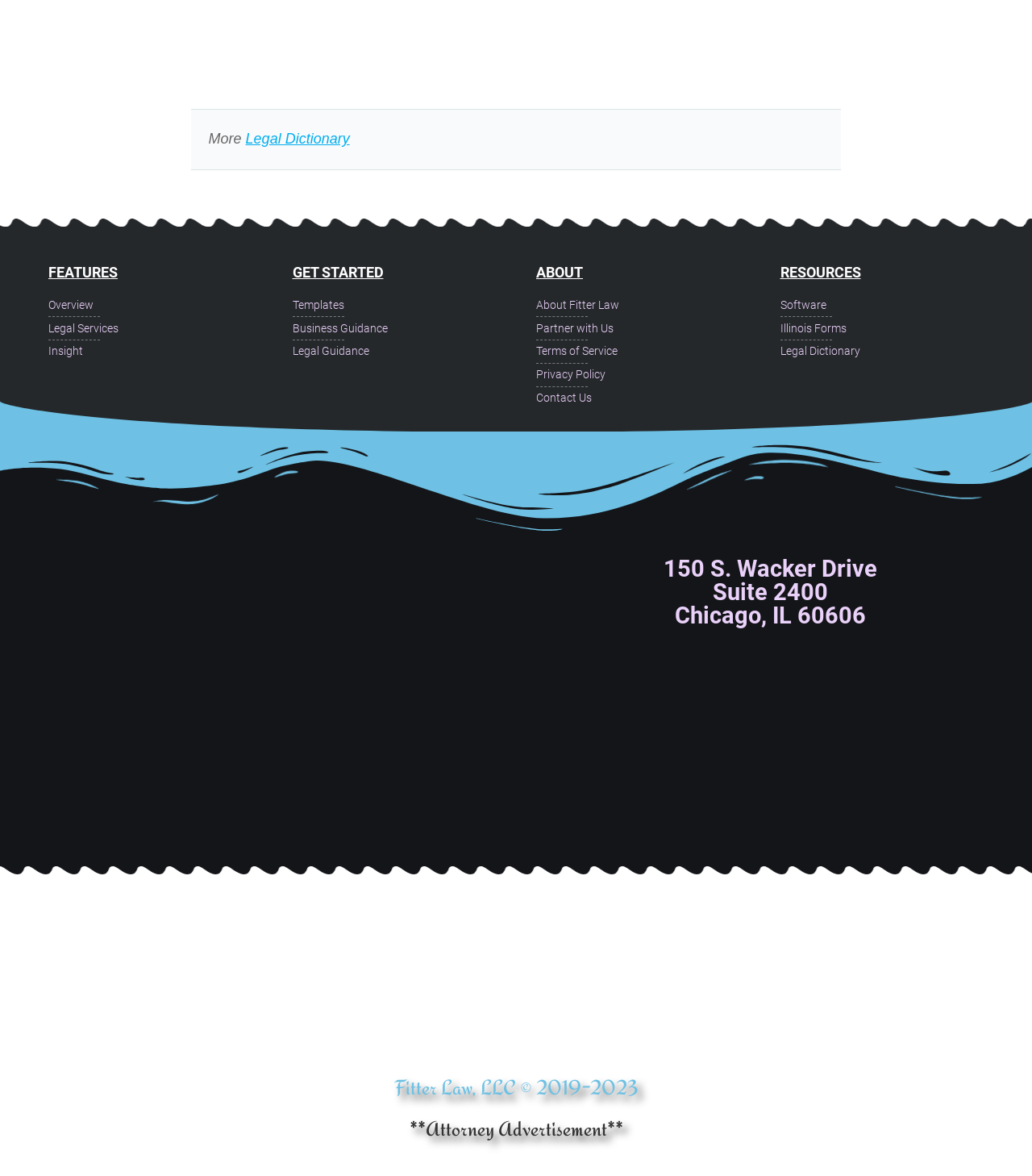Extract the bounding box coordinates for the described element: "Templates". The coordinates should be represented as four float numbers between 0 and 1: [left, top, right, bottom].

[0.283, 0.252, 0.52, 0.268]